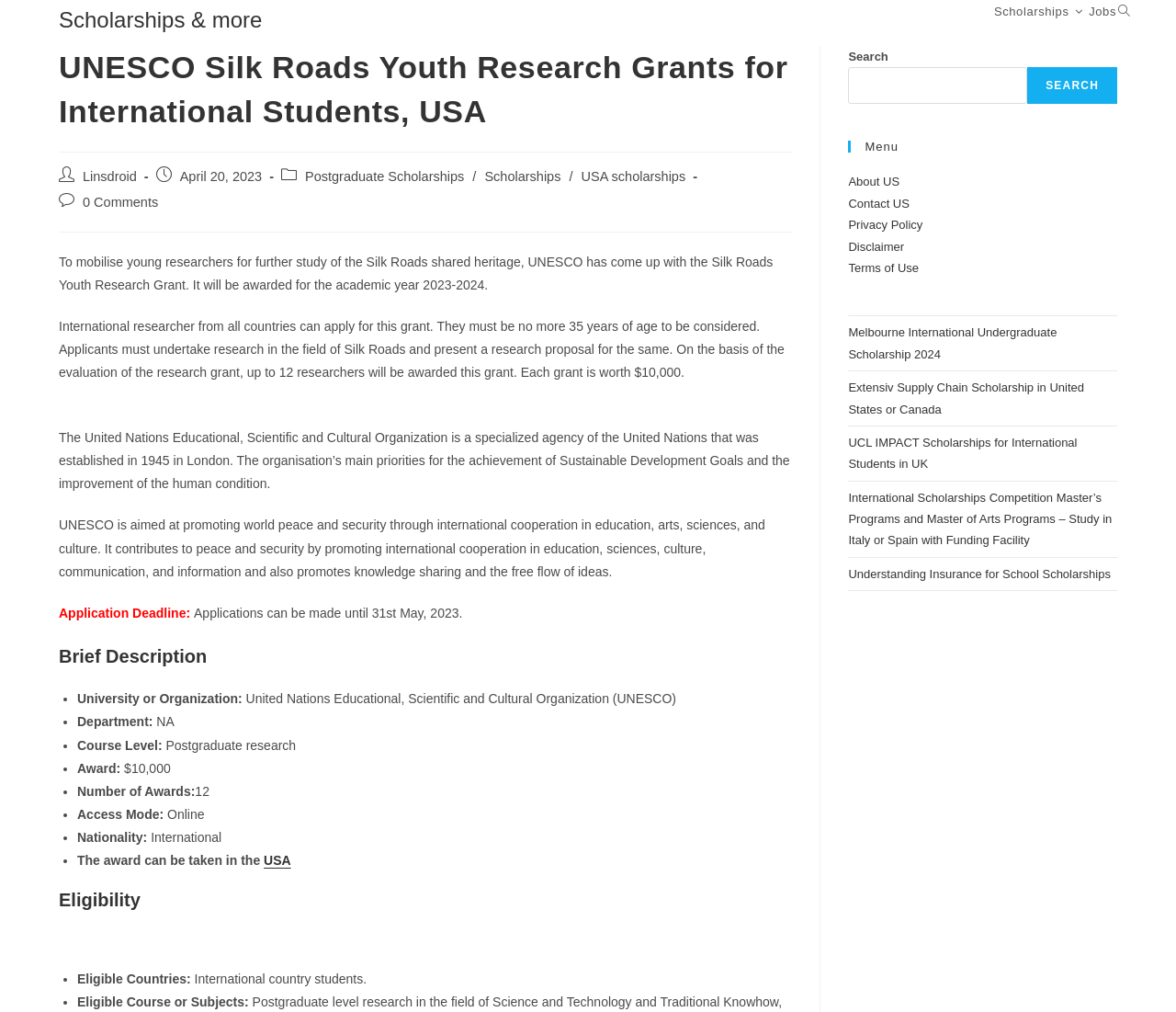Using the element description: "Disclaimer", determine the bounding box coordinates for the specified UI element. The coordinates should be four float numbers between 0 and 1, [left, top, right, bottom].

[0.721, 0.237, 0.769, 0.25]